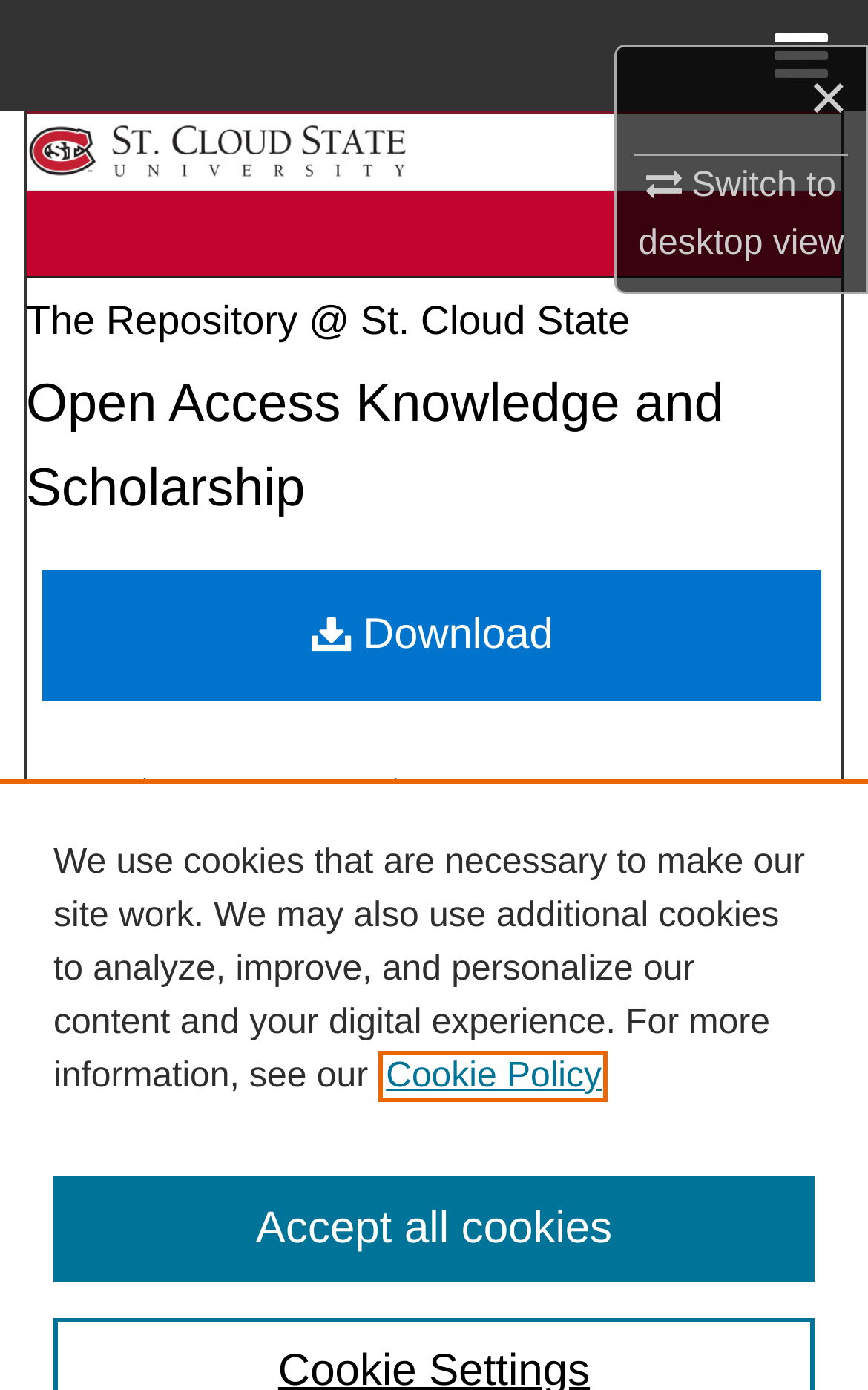Please find the bounding box coordinates in the format (top-left x, top-left y, bottom-right x, bottom-right y) for the given element description. Ensure the coordinates are floating point numbers between 0 and 1. Description: Cookie Policy

[0.445, 0.761, 0.693, 0.788]